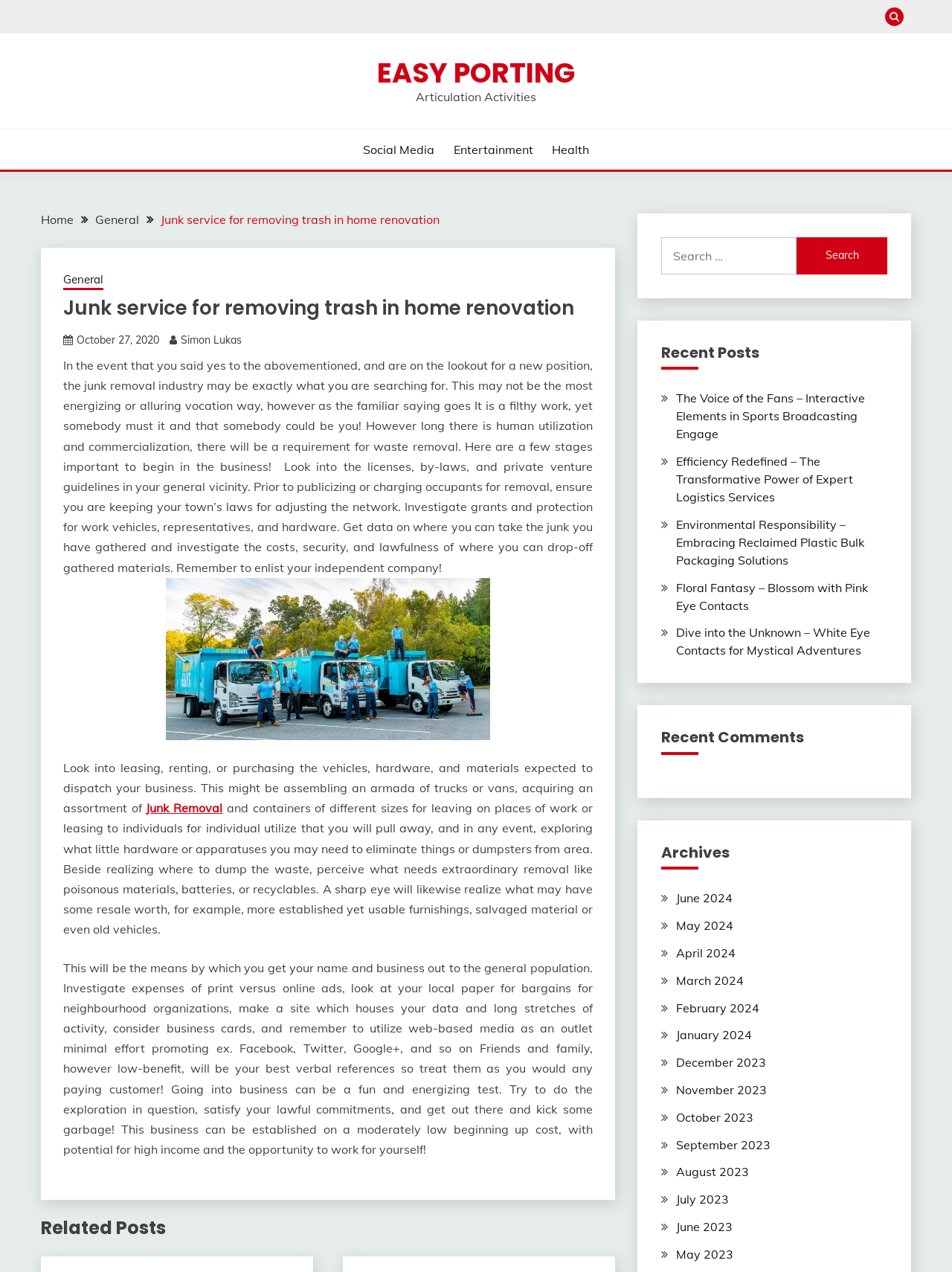Find the bounding box coordinates of the area that needs to be clicked in order to achieve the following instruction: "Search for something". The coordinates should be specified as four float numbers between 0 and 1, i.e., [left, top, right, bottom].

[0.694, 0.186, 0.932, 0.216]